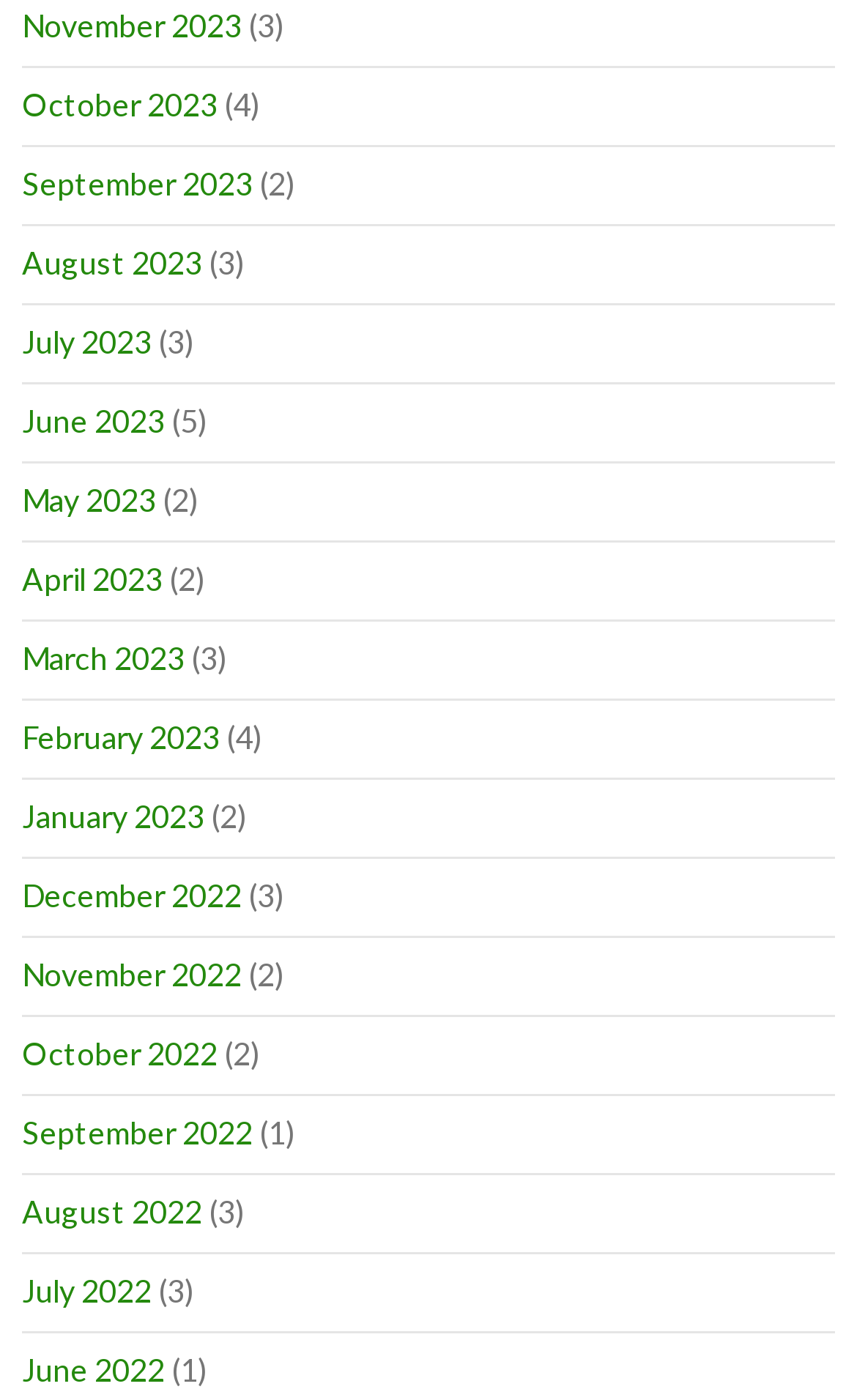Locate the bounding box coordinates of the element you need to click to accomplish the task described by this instruction: "View June 2022".

[0.026, 0.965, 0.192, 0.992]